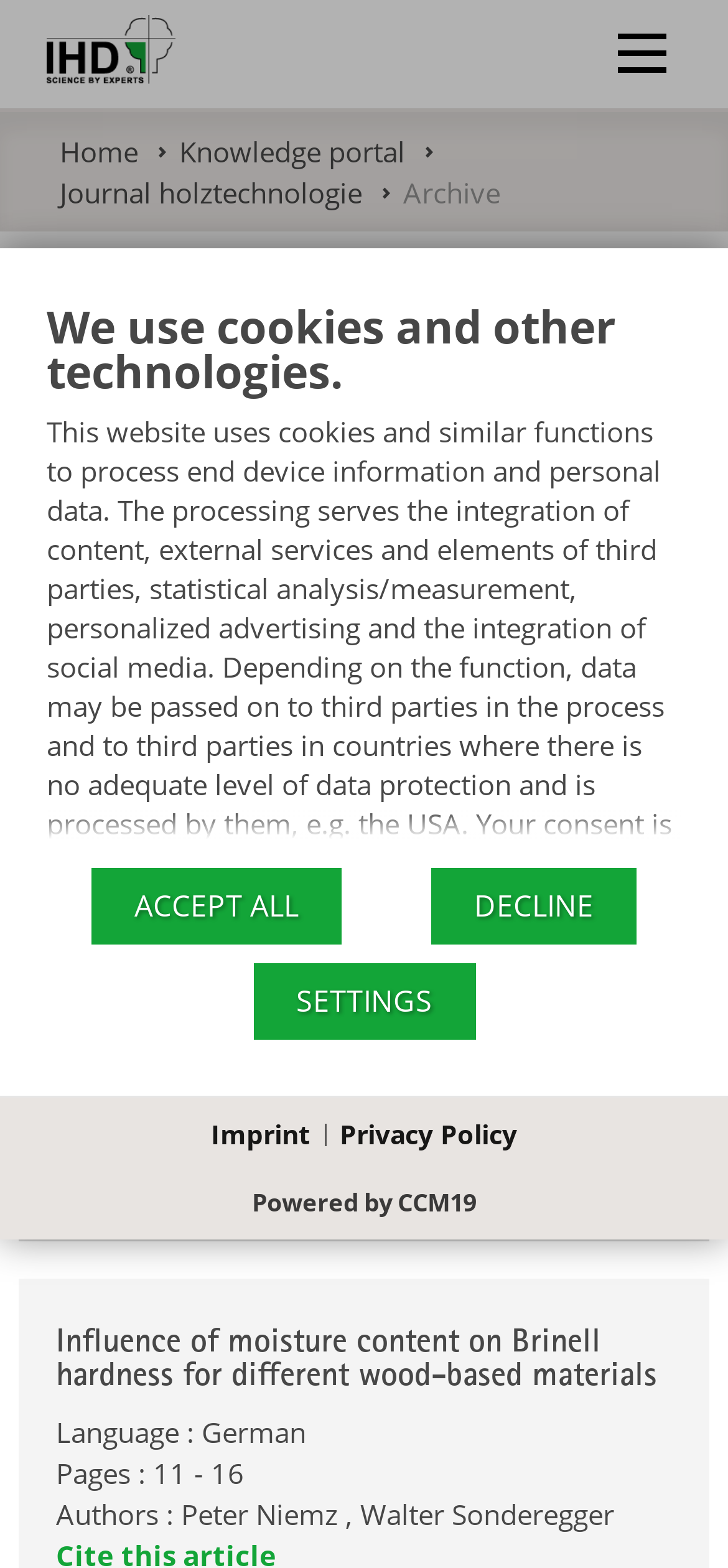Identify the bounding box for the UI element described as: "Accept all". The coordinates should be four float numbers between 0 and 1, i.e., [left, top, right, bottom].

[0.126, 0.554, 0.469, 0.603]